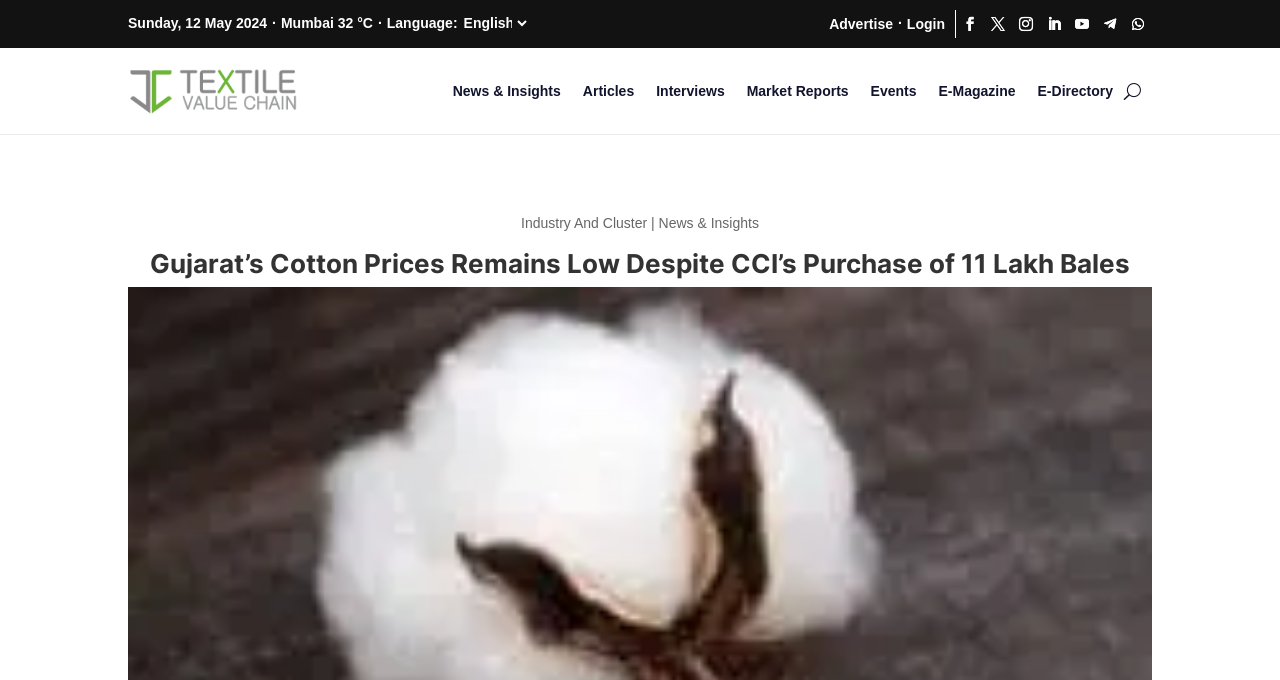Use one word or a short phrase to answer the question provided: 
What type of content is available on this website?

News & Insights, Articles, Interviews, Market Reports, Events, E-Magazine, E-Directory